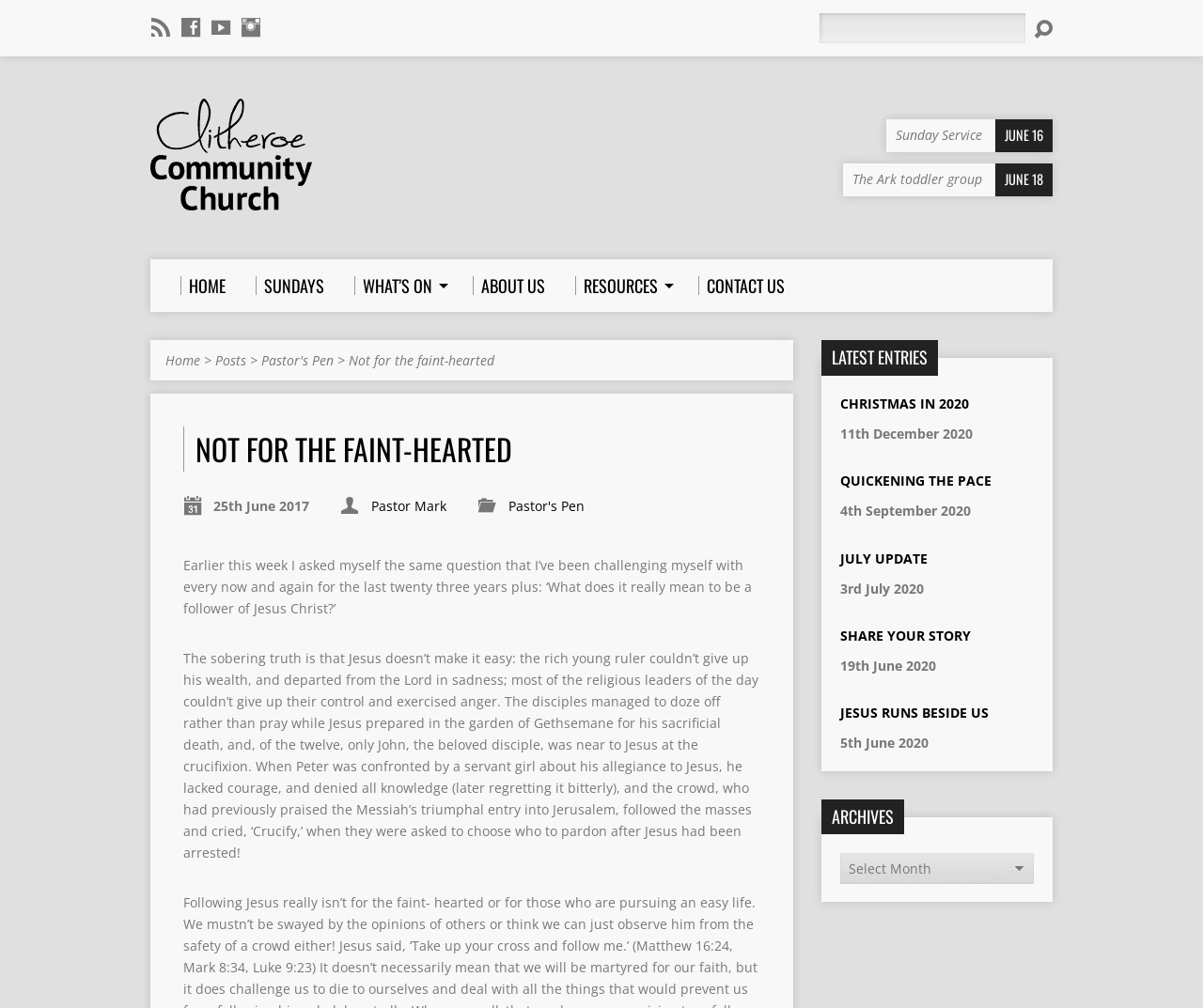Identify the bounding box coordinates of the element that should be clicked to fulfill this task: "View the latest entry 'CHRISTMAS IN 2020'". The coordinates should be provided as four float numbers between 0 and 1, i.e., [left, top, right, bottom].

[0.698, 0.391, 0.805, 0.409]